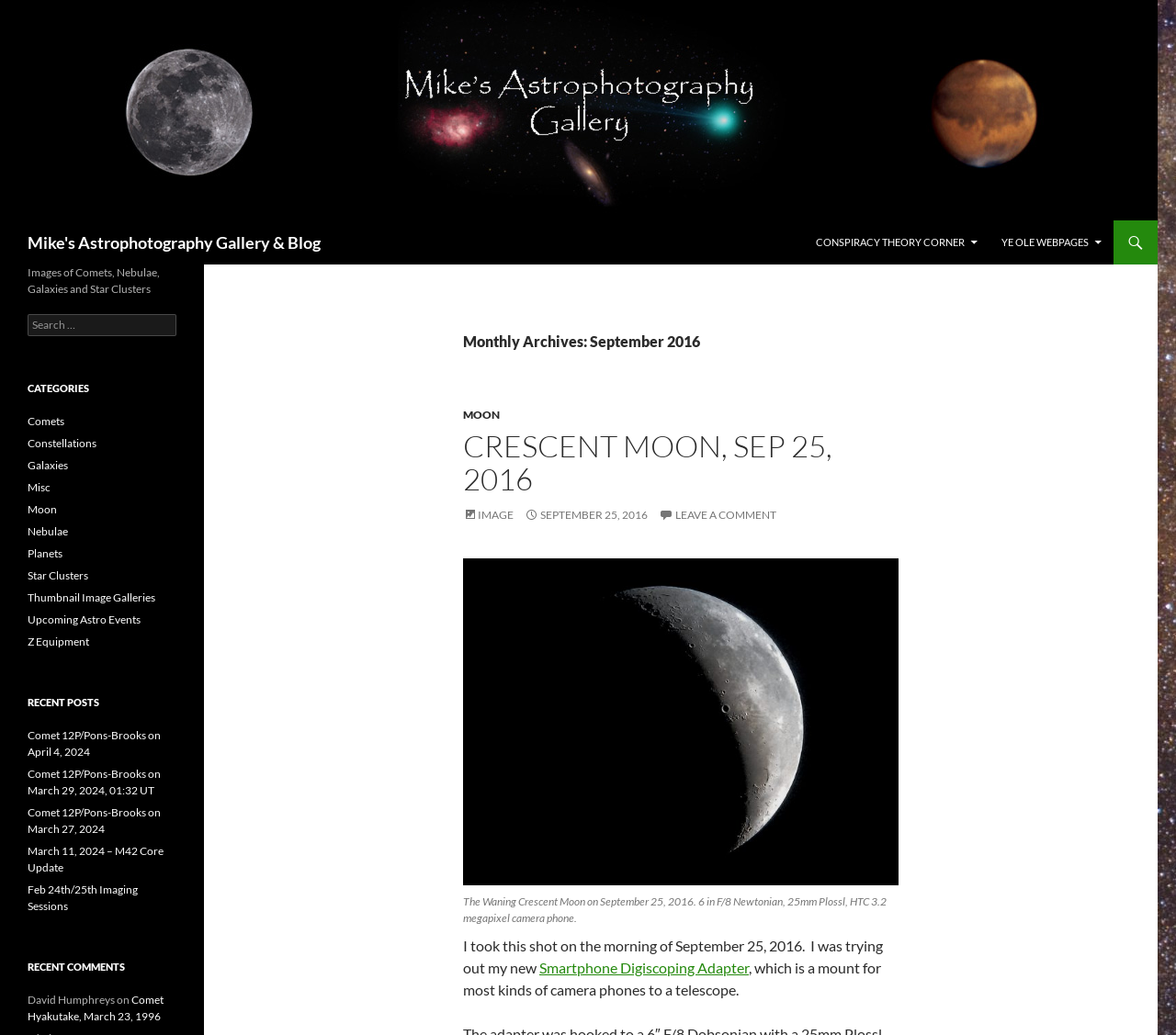Locate the bounding box coordinates of the clickable element to fulfill the following instruction: "Read the post about Crescent Moon". Provide the coordinates as four float numbers between 0 and 1 in the format [left, top, right, bottom].

[0.394, 0.415, 0.764, 0.479]